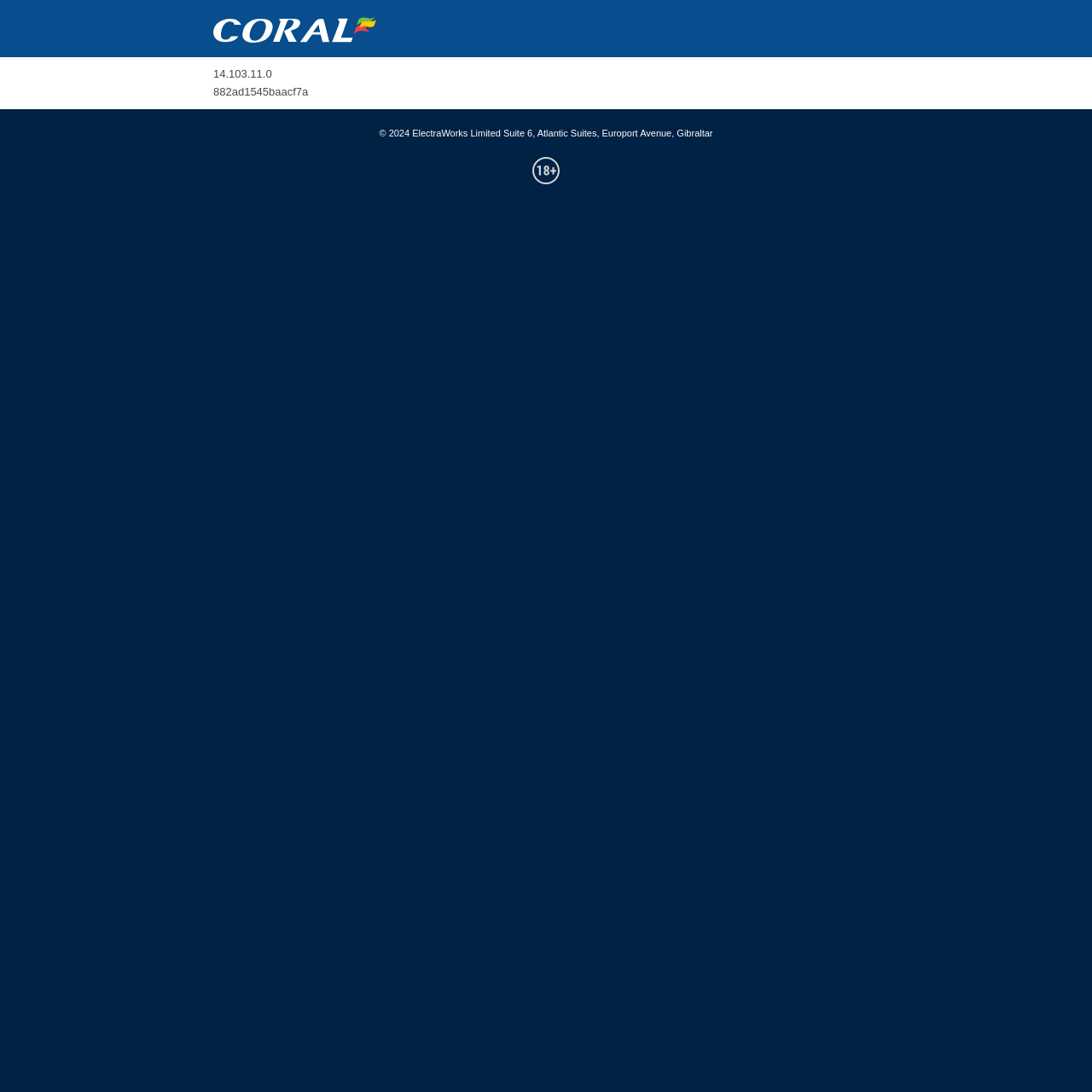What is the IP address displayed?
Utilize the image to construct a detailed and well-explained answer.

The IP address '14.103.11.0' is displayed as a static text element within the main section of the webpage, with bounding box coordinates [0.195, 0.062, 0.249, 0.073].